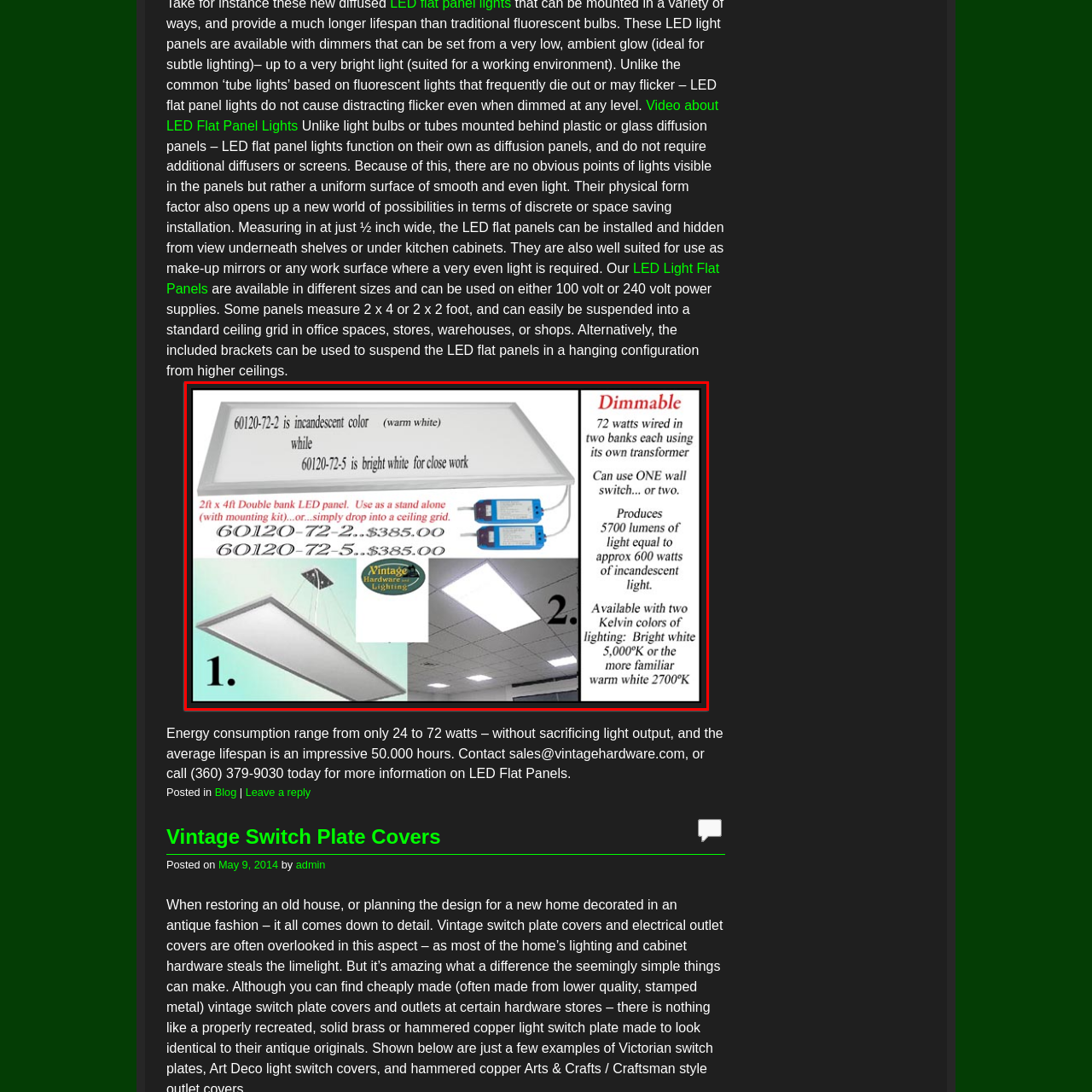Observe the image enclosed by the red rectangle, then respond to the question in one word or phrase:
What are the two different lighting colors available for the panel?

Warm white and bright white